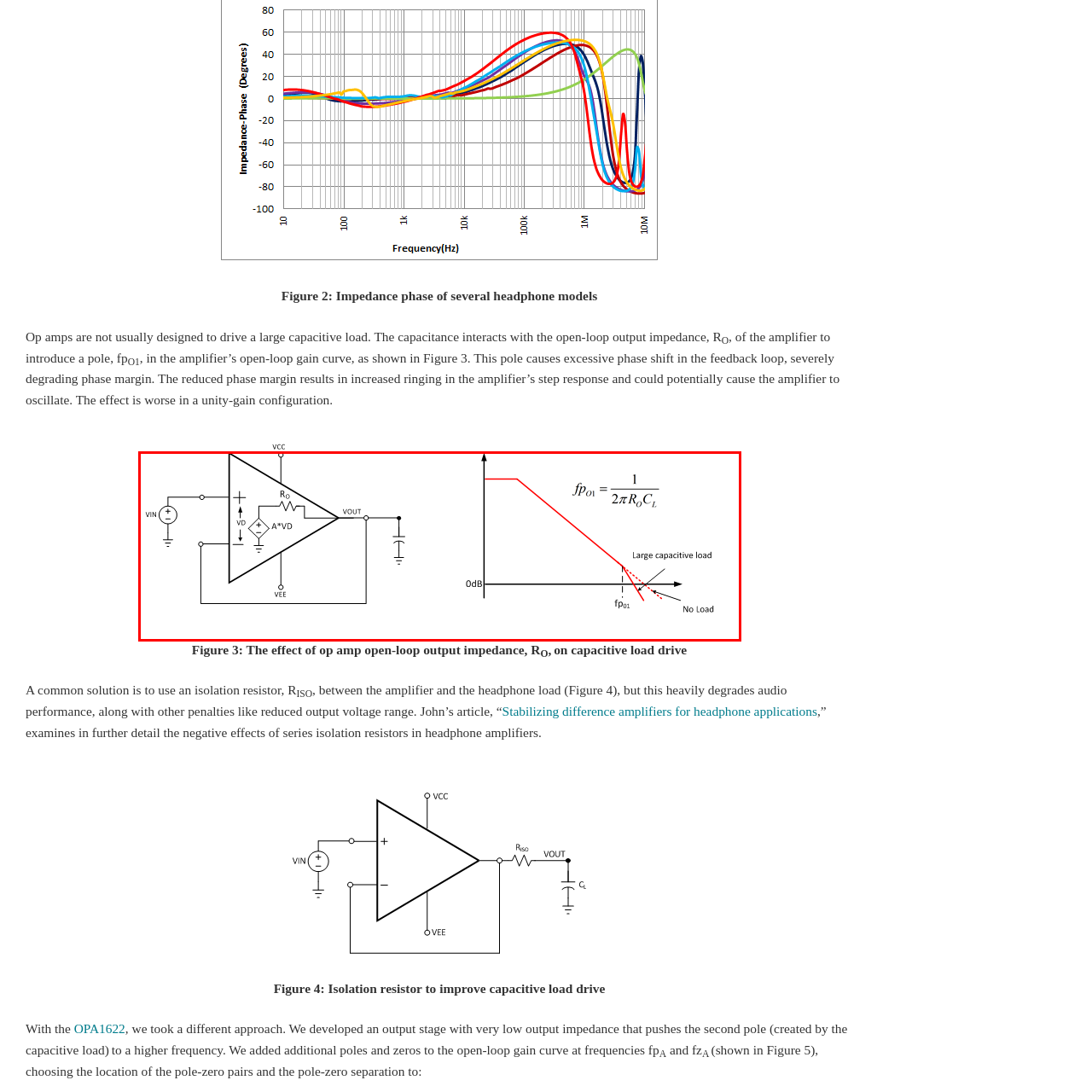Offer a detailed explanation of the image encased within the red boundary.

**Figure 3: The effect of op amp open-loop output impedance, \( R_O \), on capacitive load drive.** 

This illustration depicts a typical operational amplifier (op-amp) configuration on the left, showcasing the basic components including the input voltage \( V_{IN} \), the feedback resistor \( R_O \), and the output voltage \( V_{OUT} \). Accompanying this schematic is a graph on the right that illustrates the relationship between the phase margin and load conditions. The curve represents how capacitive load affects the output performance of the op-amp, demonstrating the critical frequency \( f_{p01} \) and its dependence on the load. As indicated, large capacitive loads lead to increased phase shifts, which can significantly degrade the phase margin and result in detrimental effects such as ringing and potential oscillation in high-frequency applications. This figure is essential for understanding the implications of output impedance when interfacing with capacitive loads.